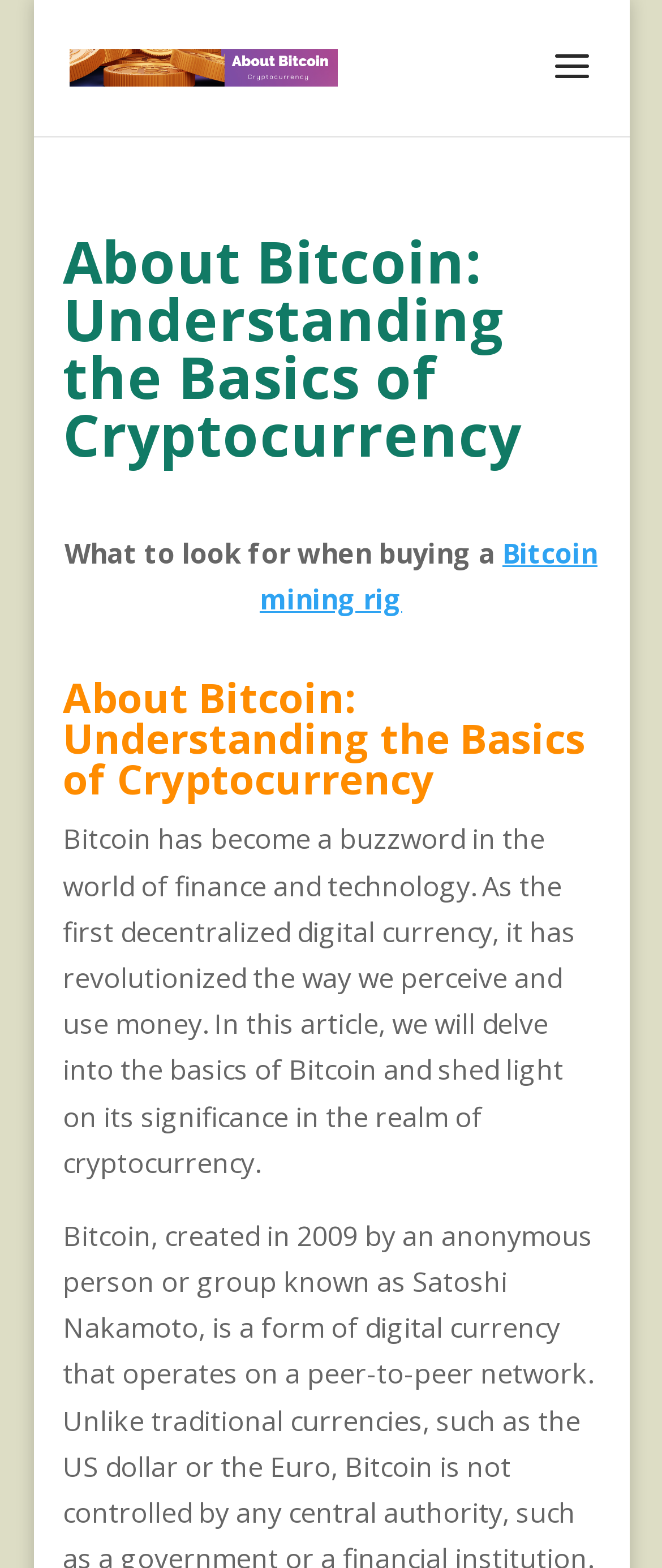Create an elaborate caption for the webpage.

The webpage is about Bitcoin, with a focus on understanding its basics and fundamentals. At the top, there is a link and an image, both labeled "About Bitcoin", positioned side by side. Below them, there are two headings with the same title "About Bitcoin: Understanding the Basics of Cryptocurrency", one above the other. 

The first heading is followed by a paragraph of text that starts with "What to look for when buying a" and includes a link to "Bitcoin mining rig". The second heading is followed by a longer paragraph that provides an introduction to Bitcoin, explaining its significance in the world of finance and technology, and its role as a decentralized digital currency. This paragraph takes up most of the page's content.